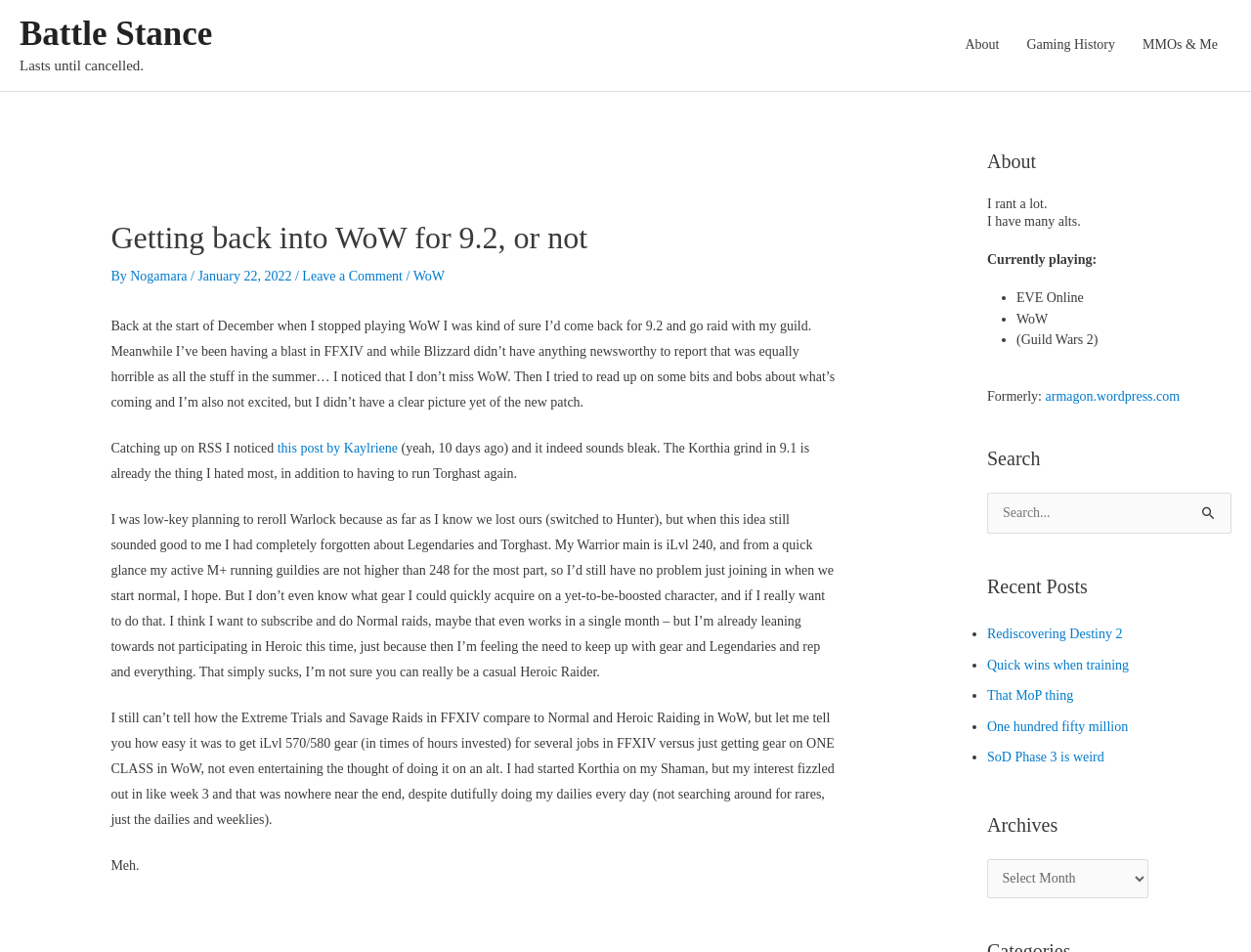Predict the bounding box of the UI element based on the description: "That MoP thing". The coordinates should be four float numbers between 0 and 1, formatted as [left, top, right, bottom].

[0.789, 0.723, 0.858, 0.739]